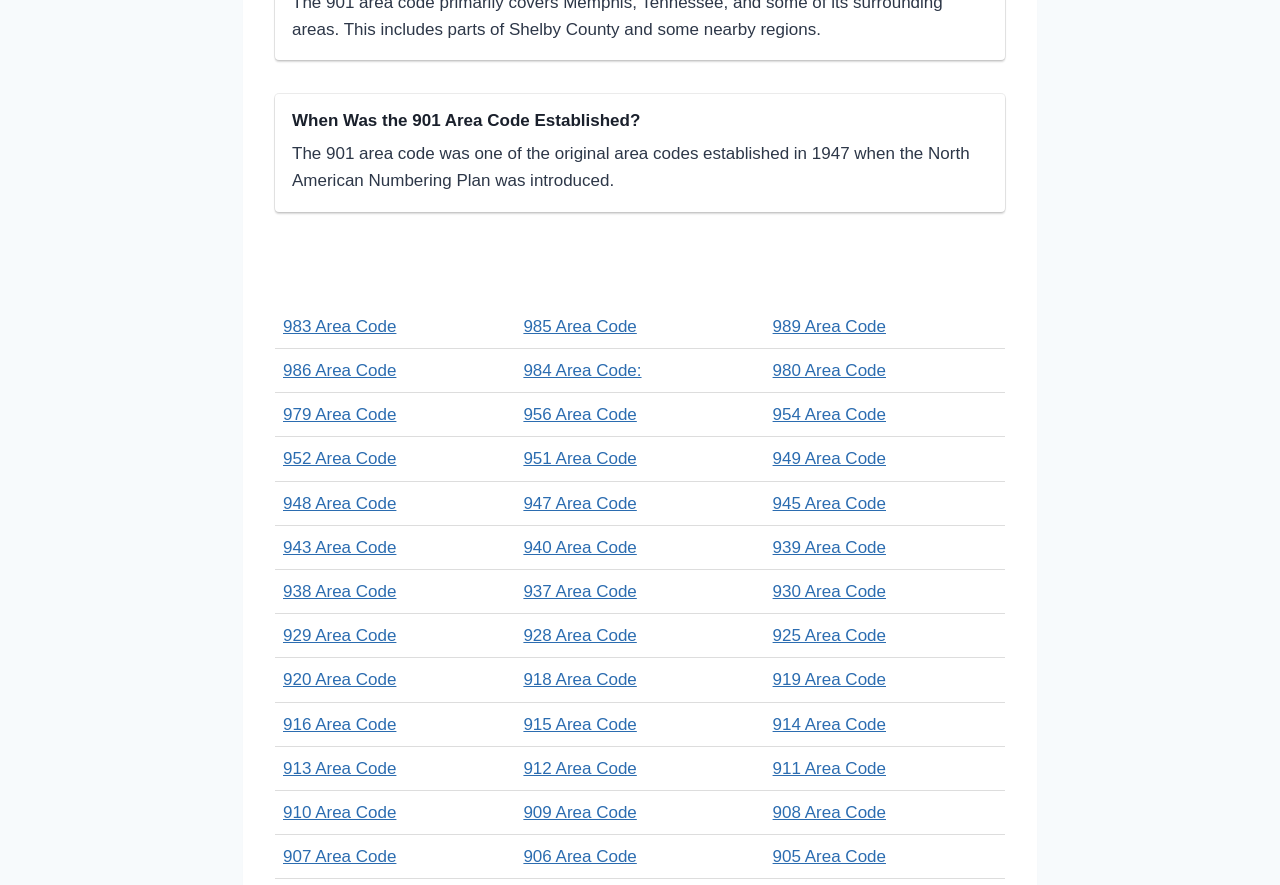Reply to the question with a single word or phrase:
Is the 901 area code listed on this webpage?

No